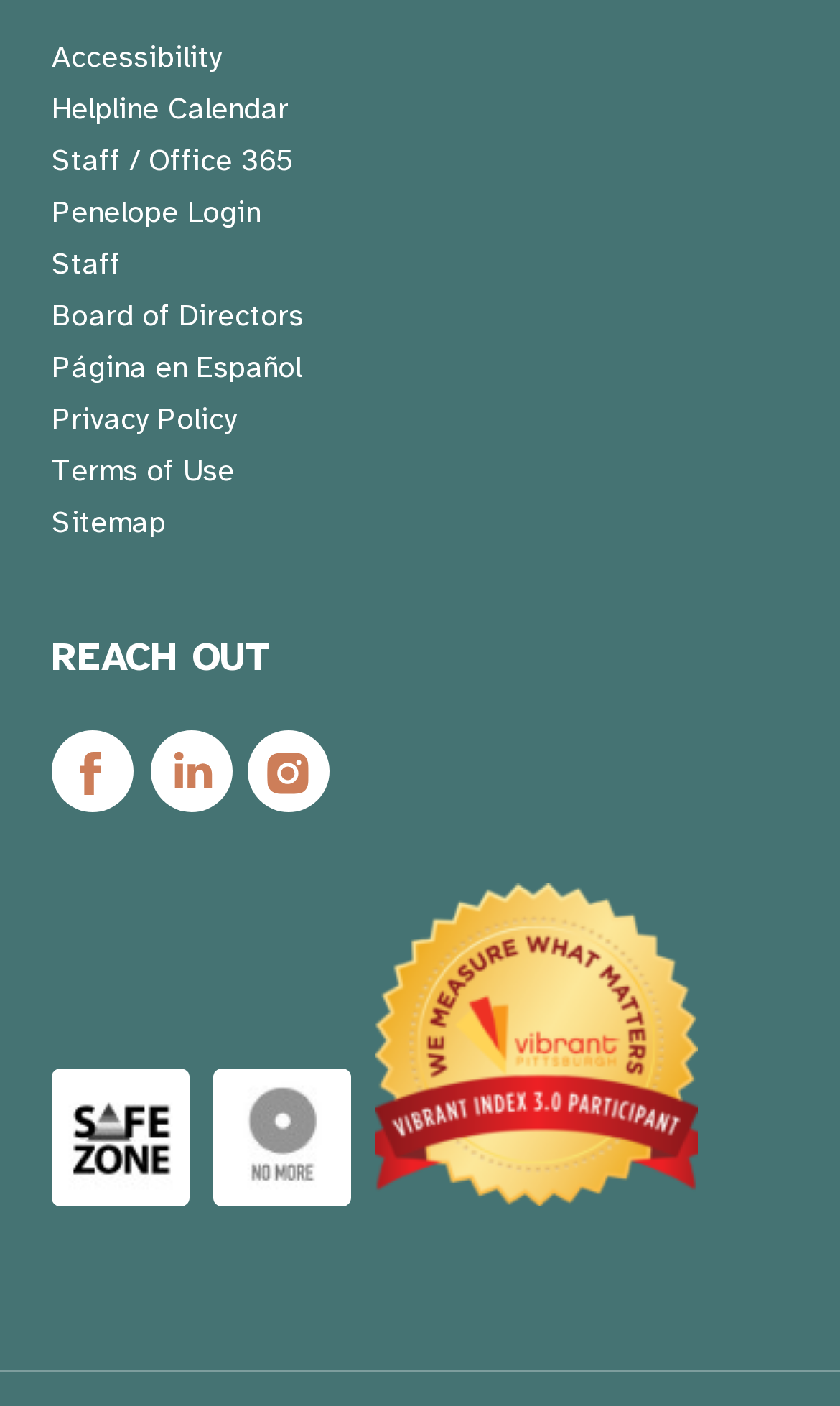Use a single word or phrase to answer the question:
What is the purpose of the links at the bottom of the page?

Footer Navigation